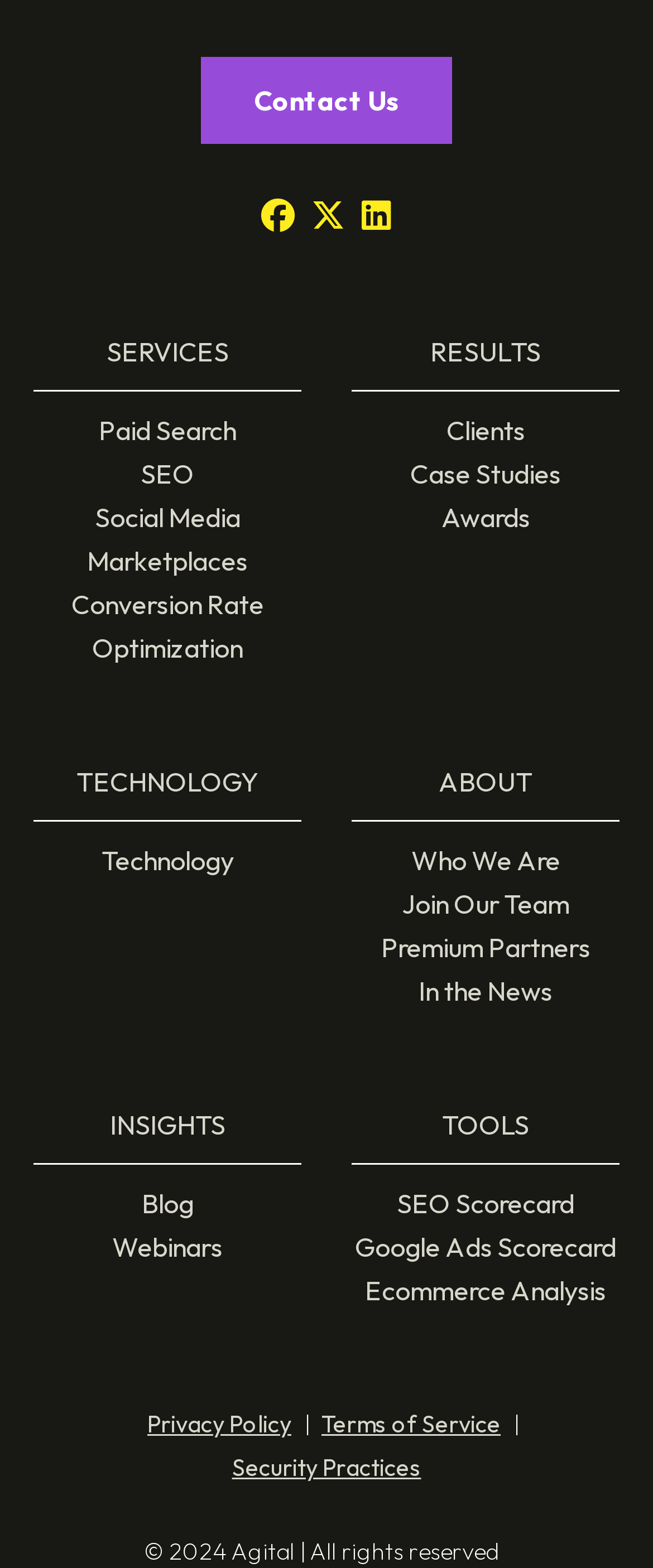Could you highlight the region that needs to be clicked to execute the instruction: "Read about SEO"?

[0.215, 0.291, 0.297, 0.313]